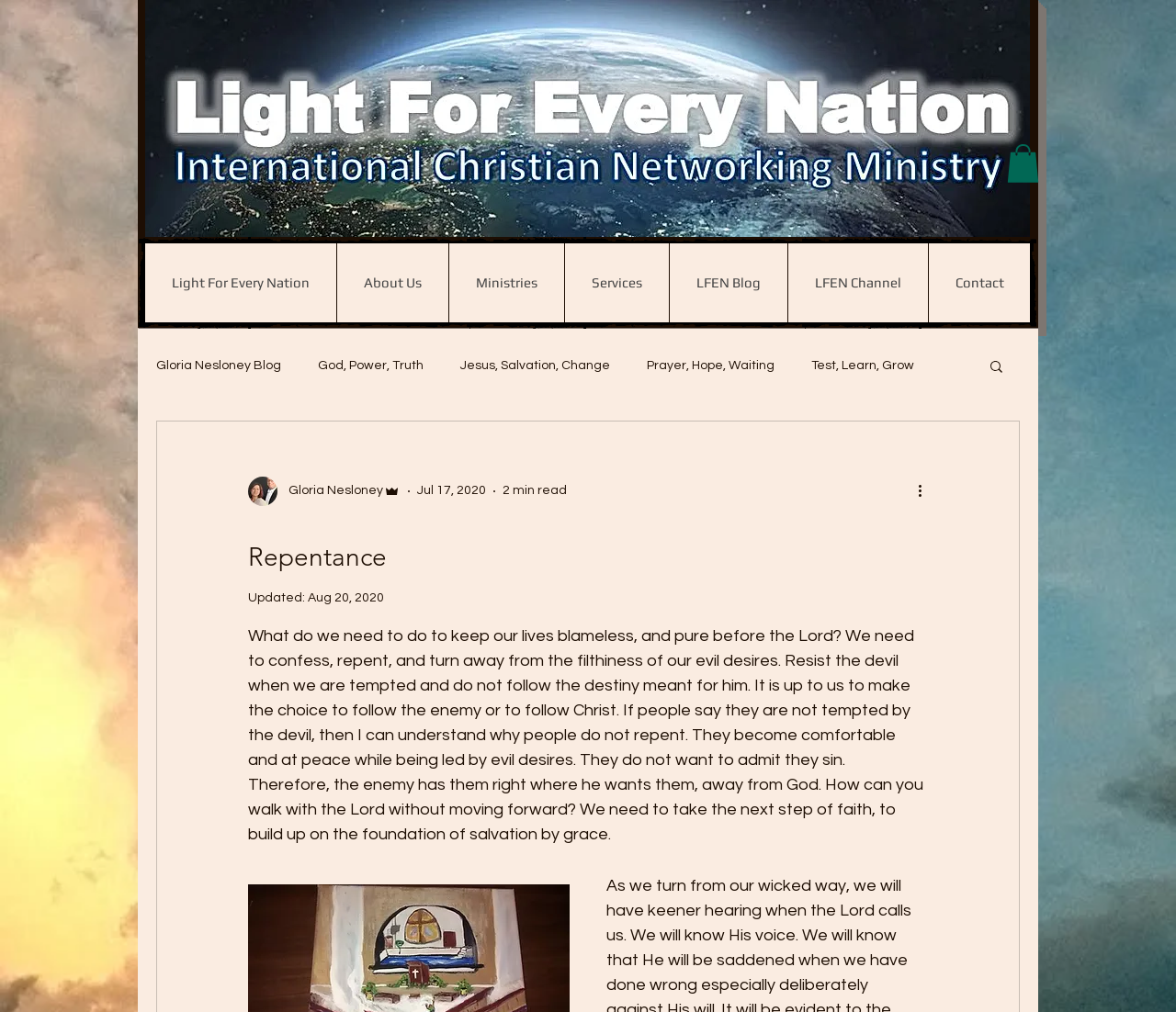Determine the bounding box coordinates of the clickable region to follow the instruction: "Click the 'Search' button".

[0.84, 0.354, 0.855, 0.373]